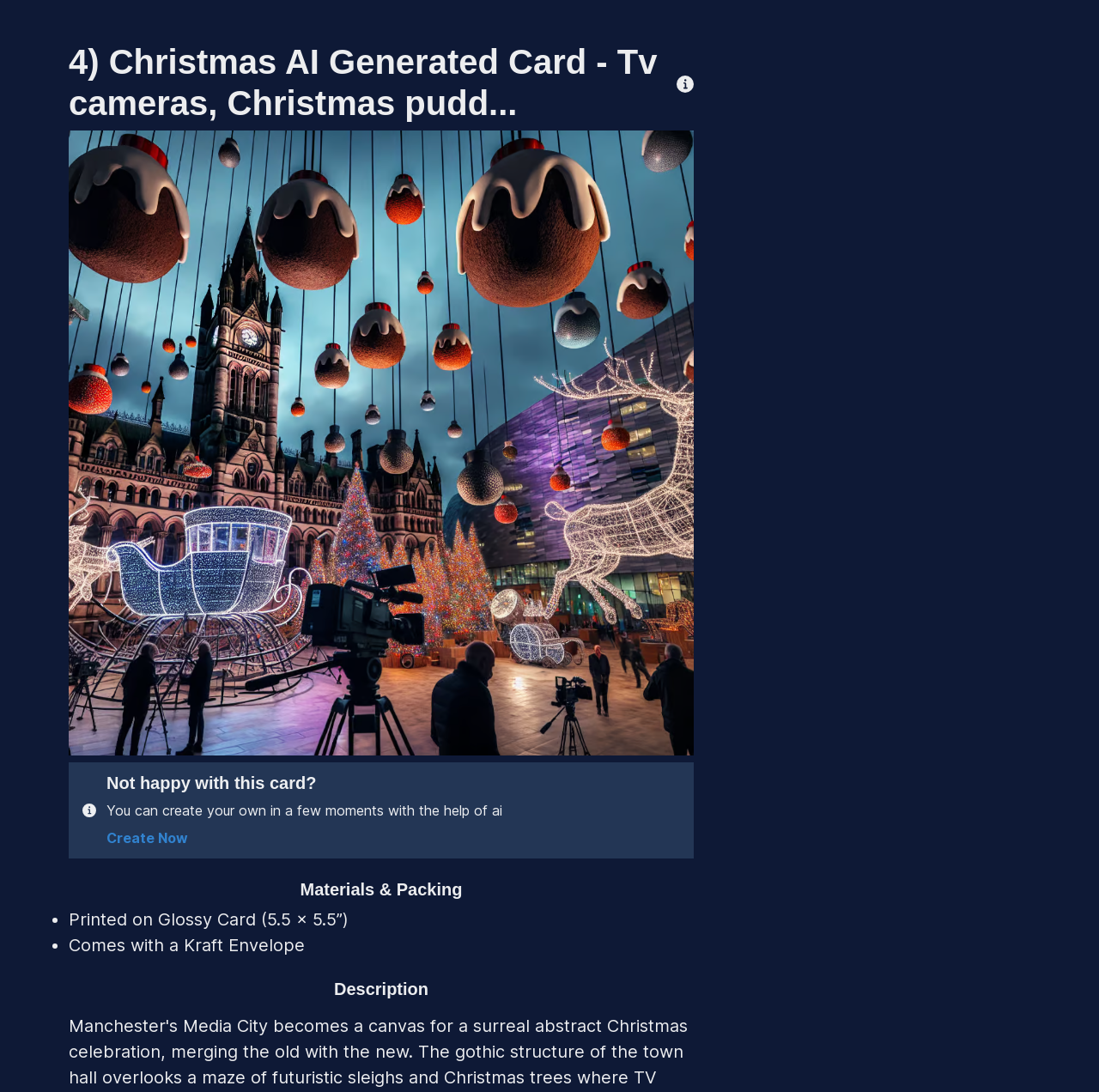What is the size of the glossy card?
Look at the image and answer the question using a single word or phrase.

5.5 x 5.5 inches